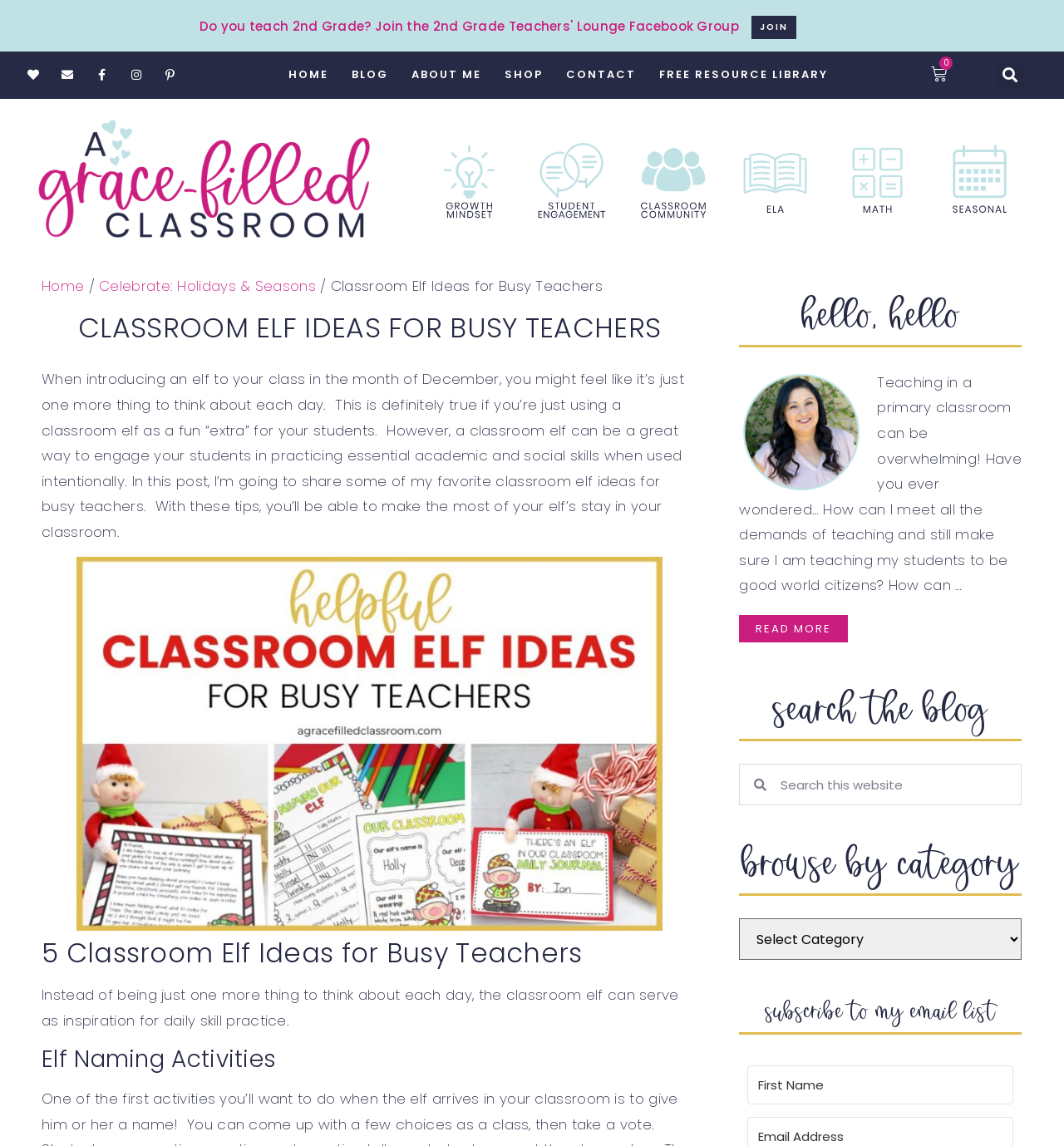Please find and give the text of the main heading on the webpage.

CLASSROOM ELF IDEAS FOR BUSY TEACHERS